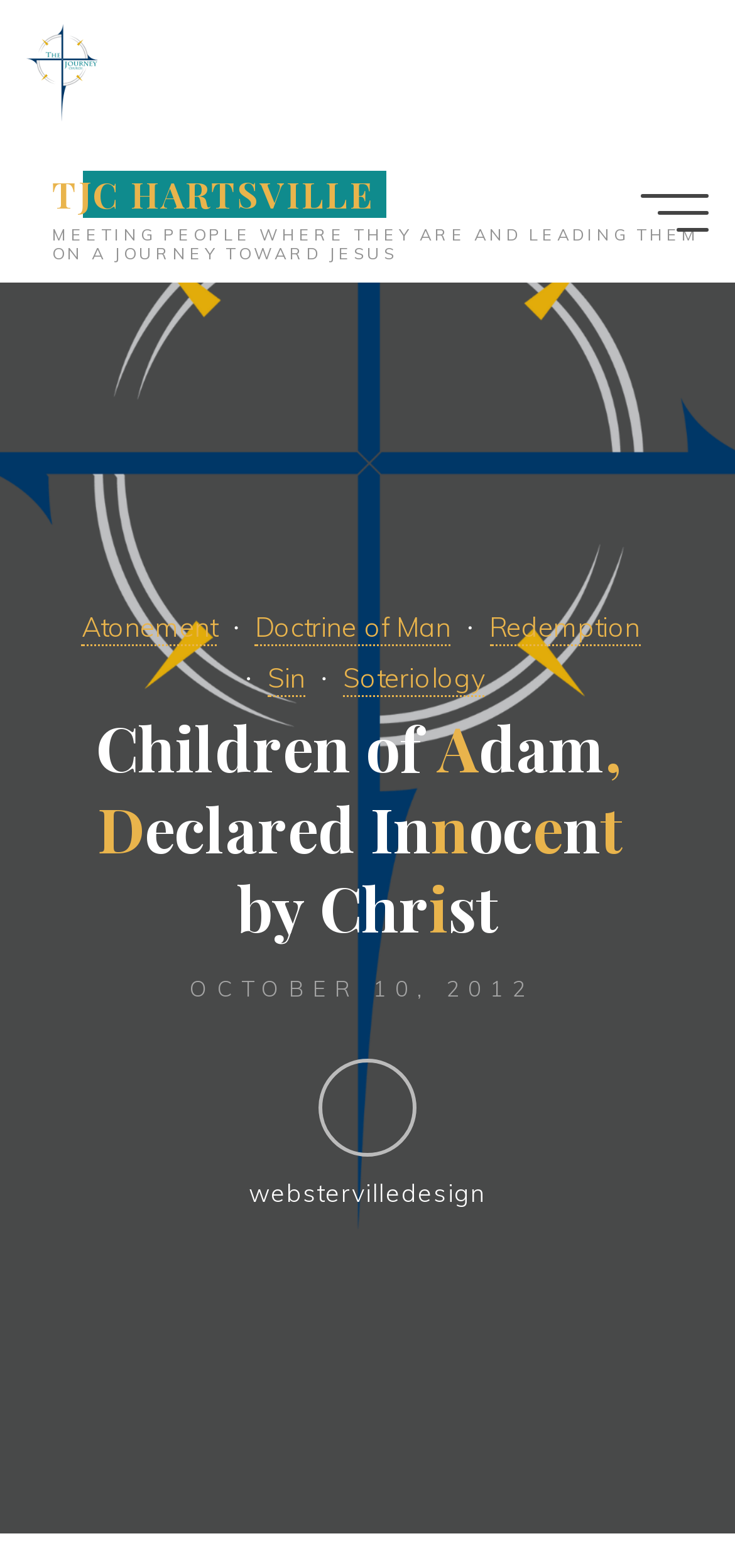Locate the bounding box coordinates of the segment that needs to be clicked to meet this instruction: "Click the 'Atonement' link".

[0.111, 0.389, 0.296, 0.412]